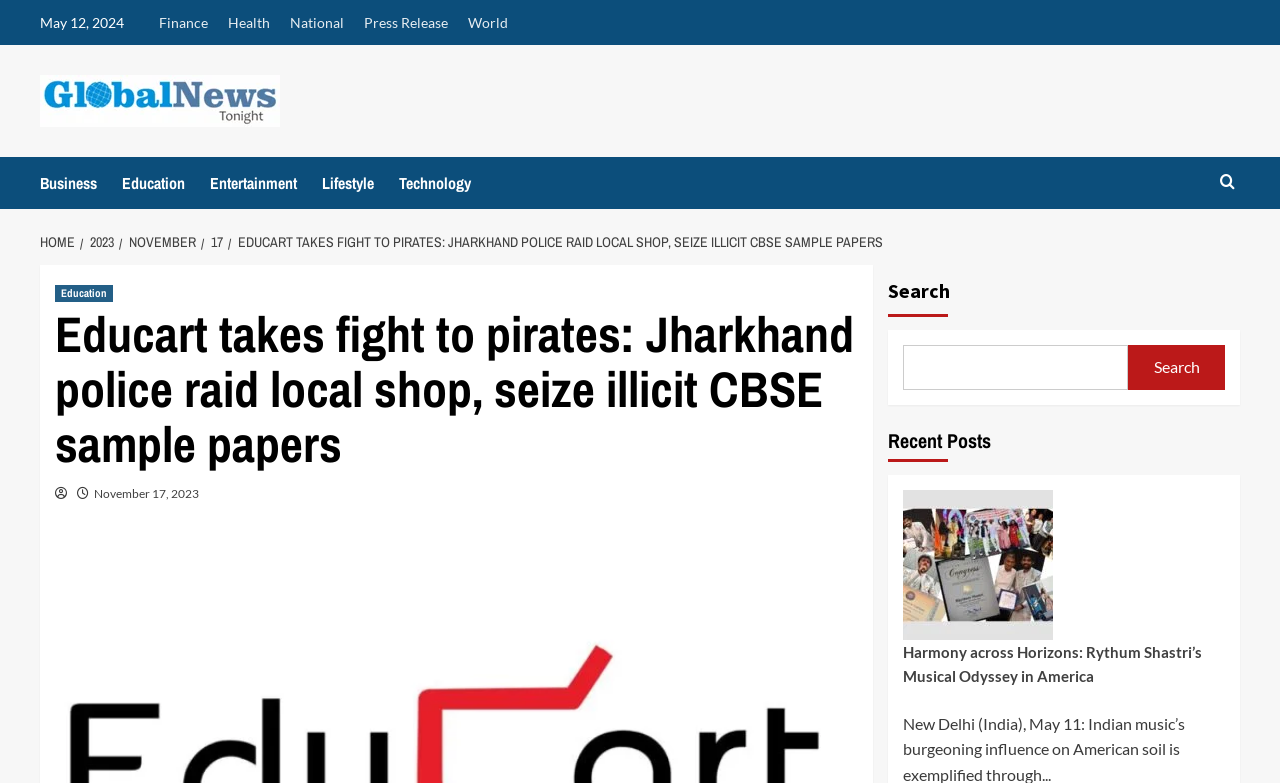Give the bounding box coordinates for the element described as: "Press Release".

[0.277, 0.0, 0.358, 0.057]